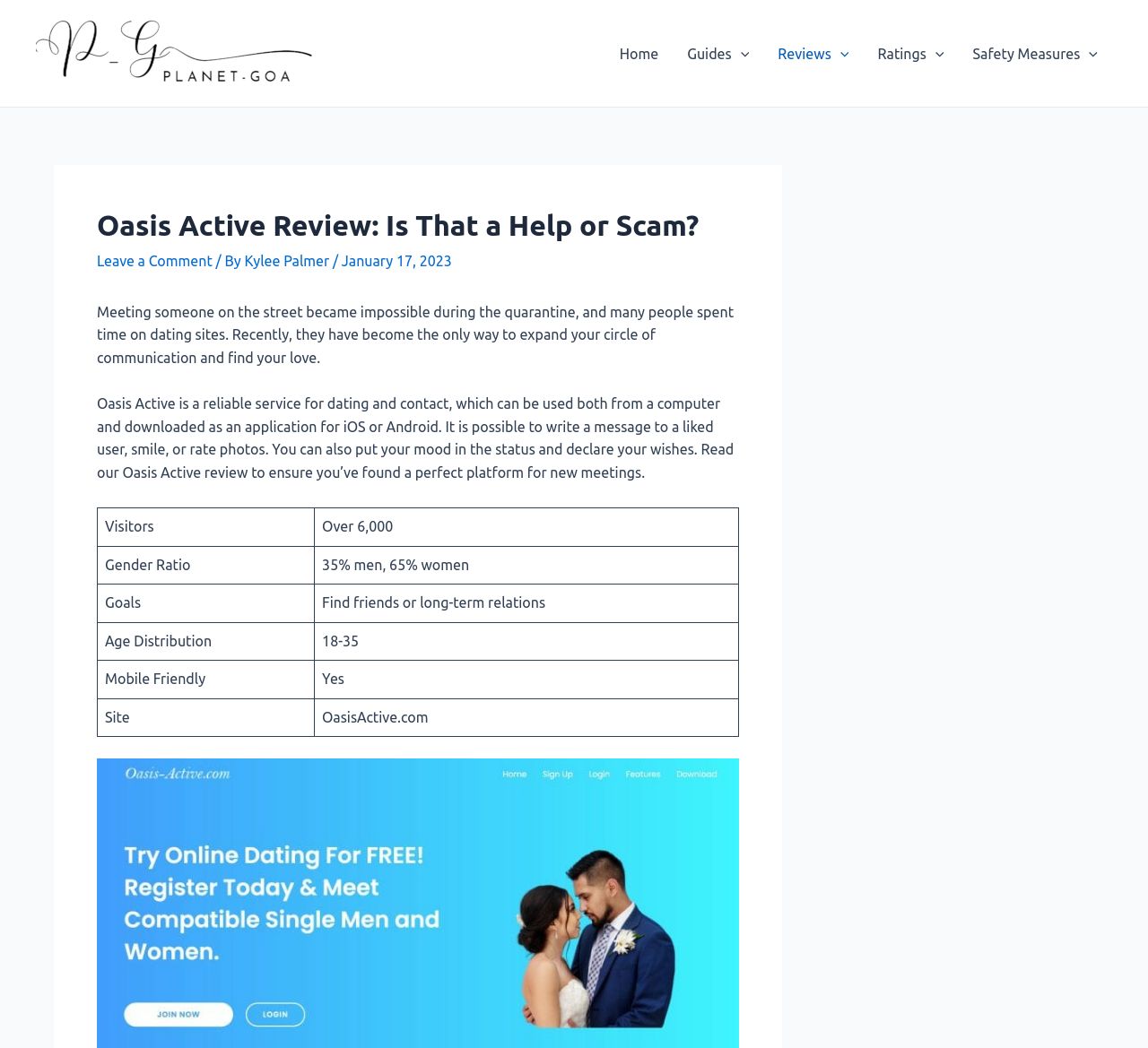What is the purpose of the table in the webpage?
Look at the image and answer with only one word or phrase.

To display site statistics